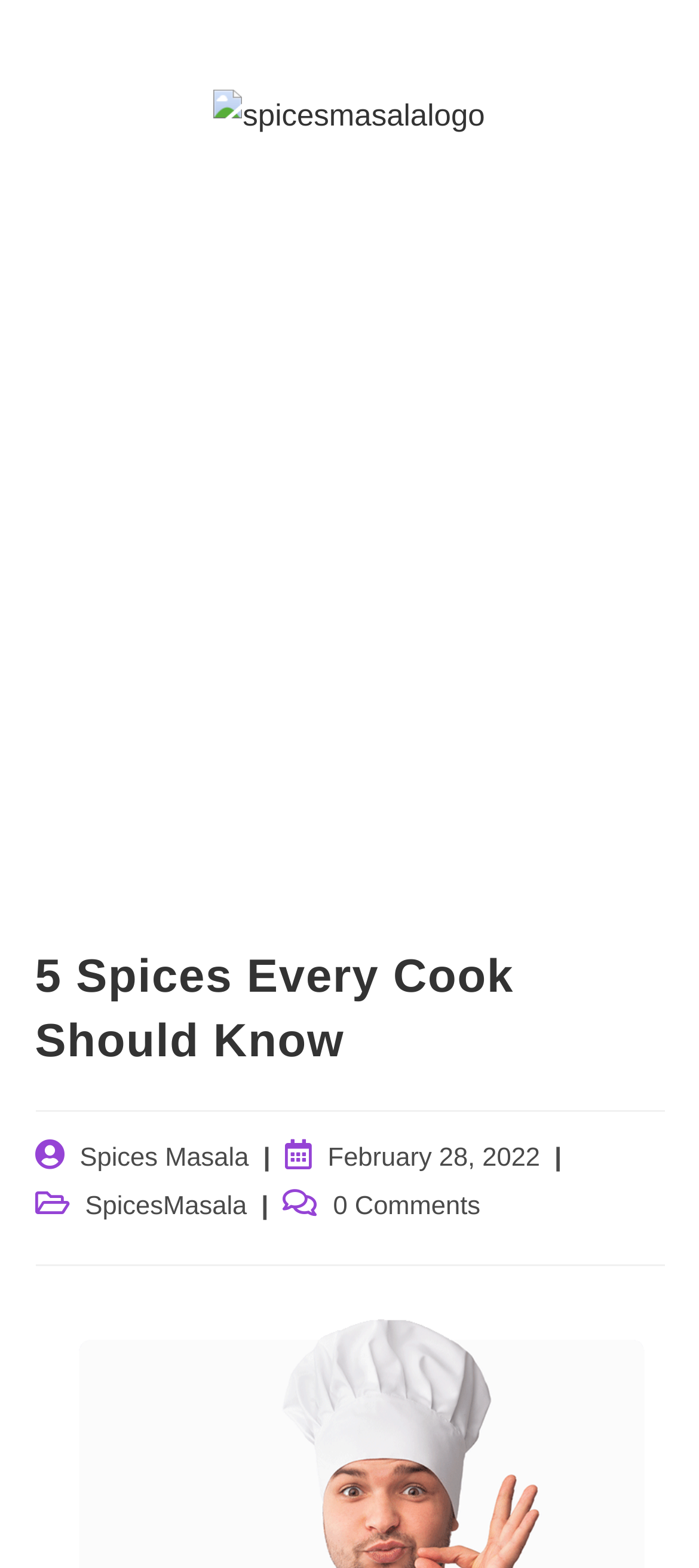What is the date of the post?
Please provide a single word or phrase as your answer based on the screenshot.

February 28, 2022